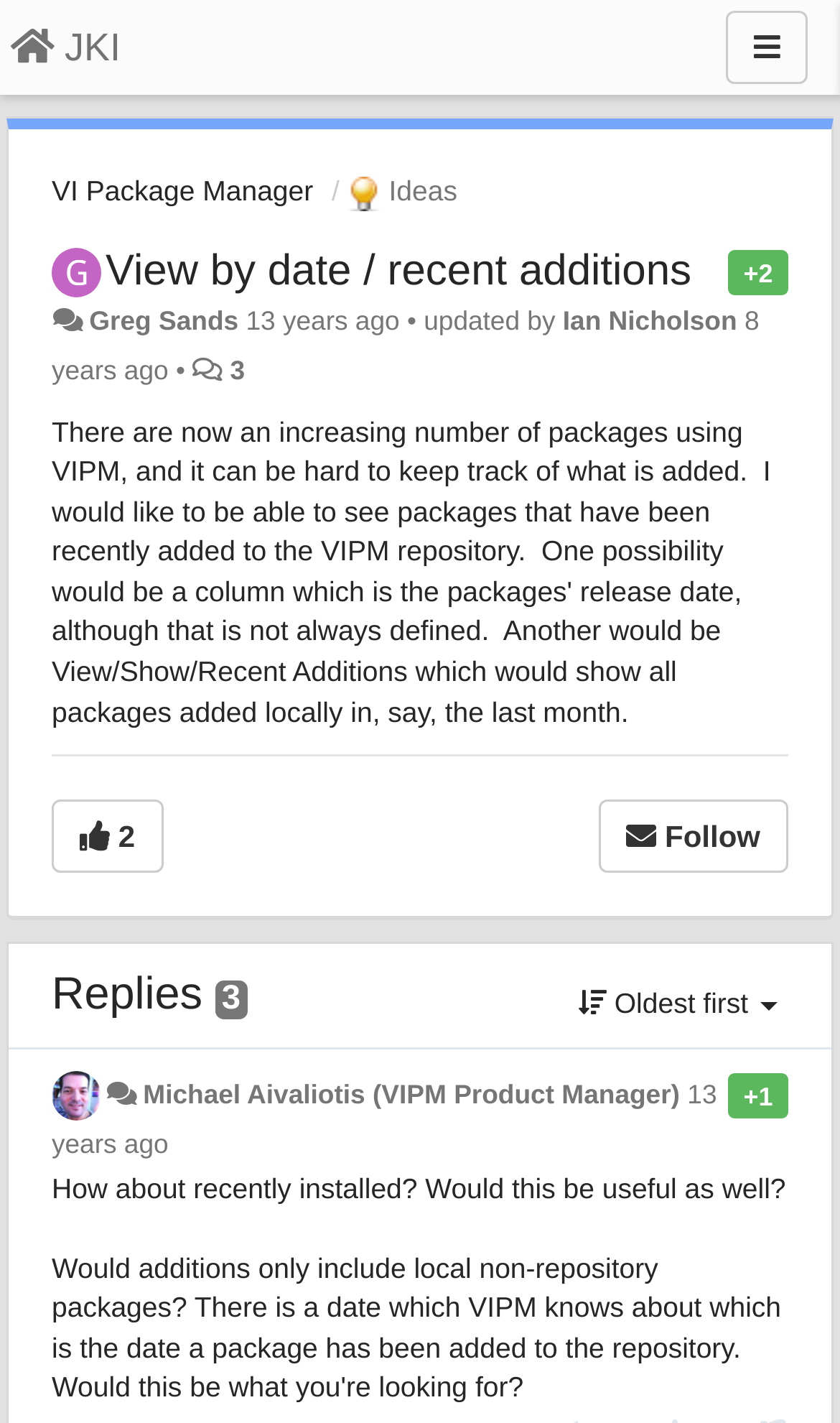What is the name of the package manager?
Using the image as a reference, answer the question in detail.

The name of the package manager can be found in the link element with the text 'VI Package Manager' located at the top of the webpage.